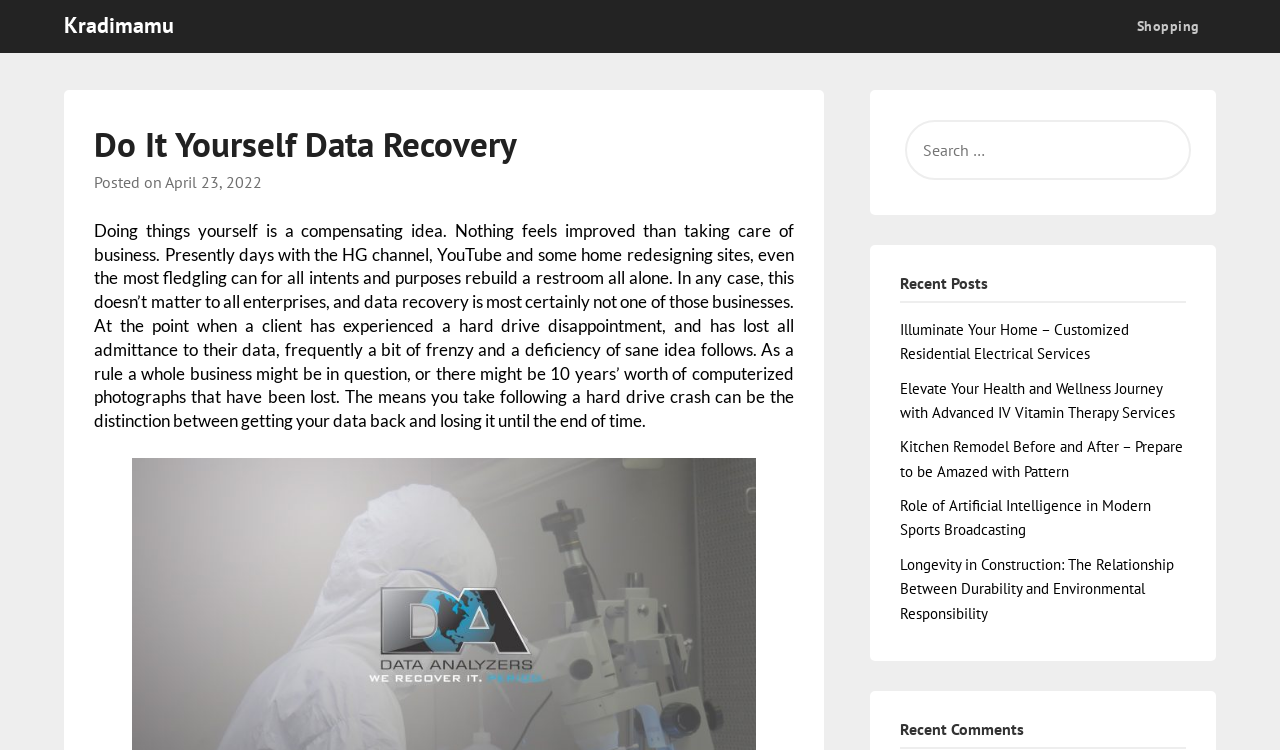Provide the bounding box coordinates, formatted as (top-left x, top-left y, bottom-right x, bottom-right y), with all values being floating point numbers between 0 and 1. Identify the bounding box of the UI element that matches the description: April 23, 2022April 16, 2022

[0.129, 0.23, 0.205, 0.256]